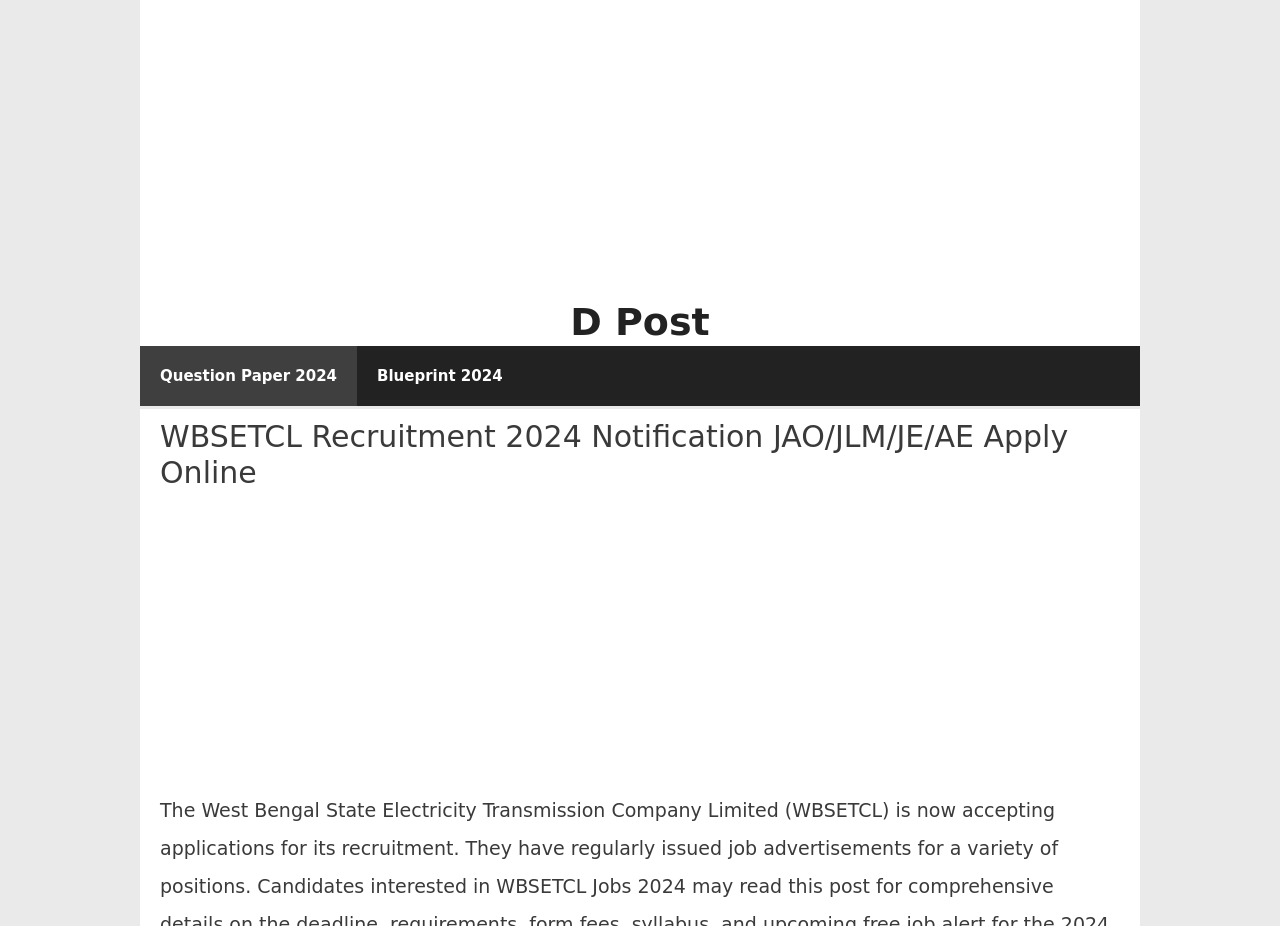Identify the bounding box for the described UI element. Provide the coordinates in (top-left x, top-left y, bottom-right x, bottom-right y) format with values ranging from 0 to 1: Adam Willson

None